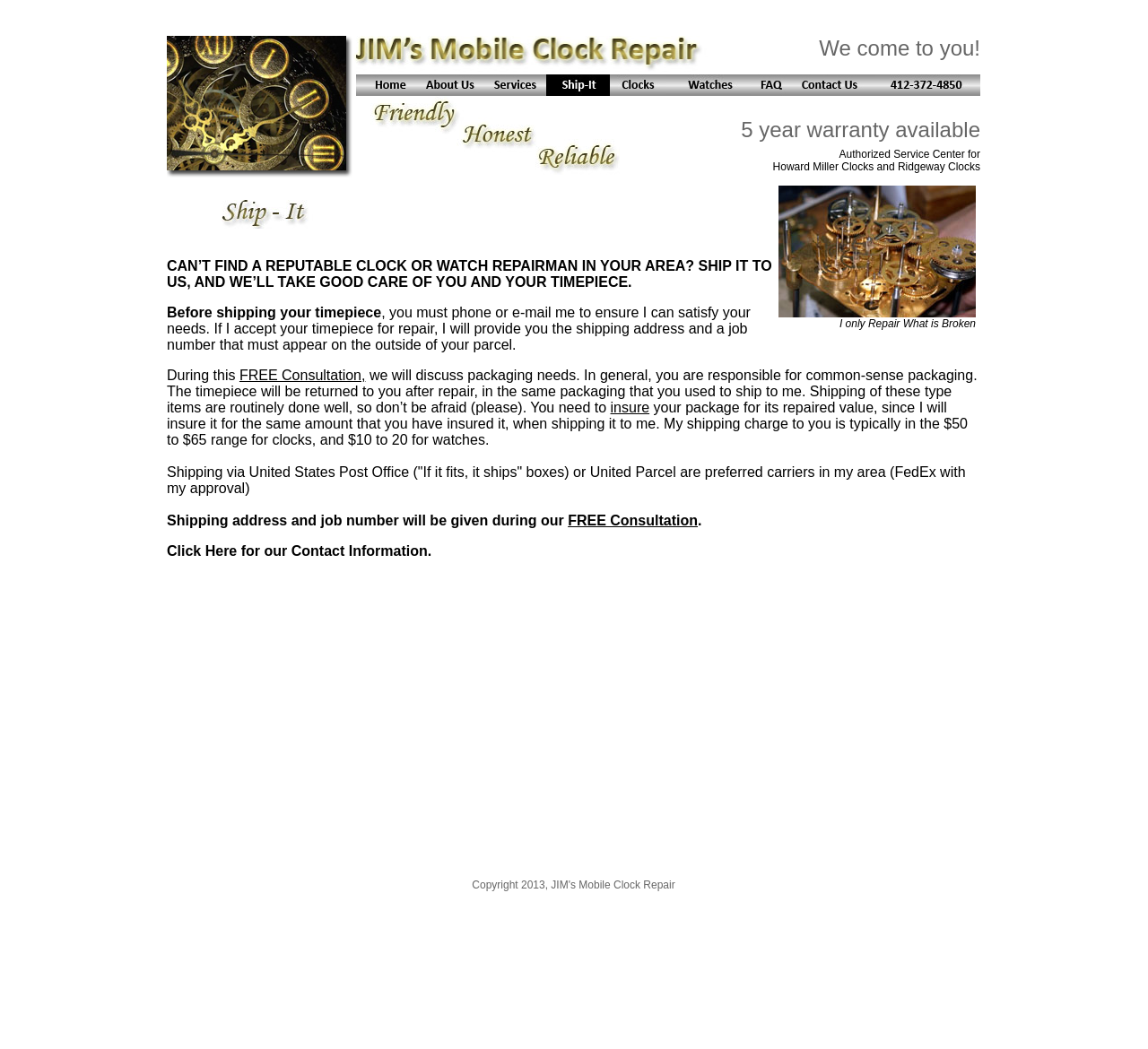Using the format (top-left x, top-left y, bottom-right x, bottom-right y), and given the element description, identify the bounding box coordinates within the screenshot: alt="About Us" name="Image29"

[0.363, 0.079, 0.422, 0.094]